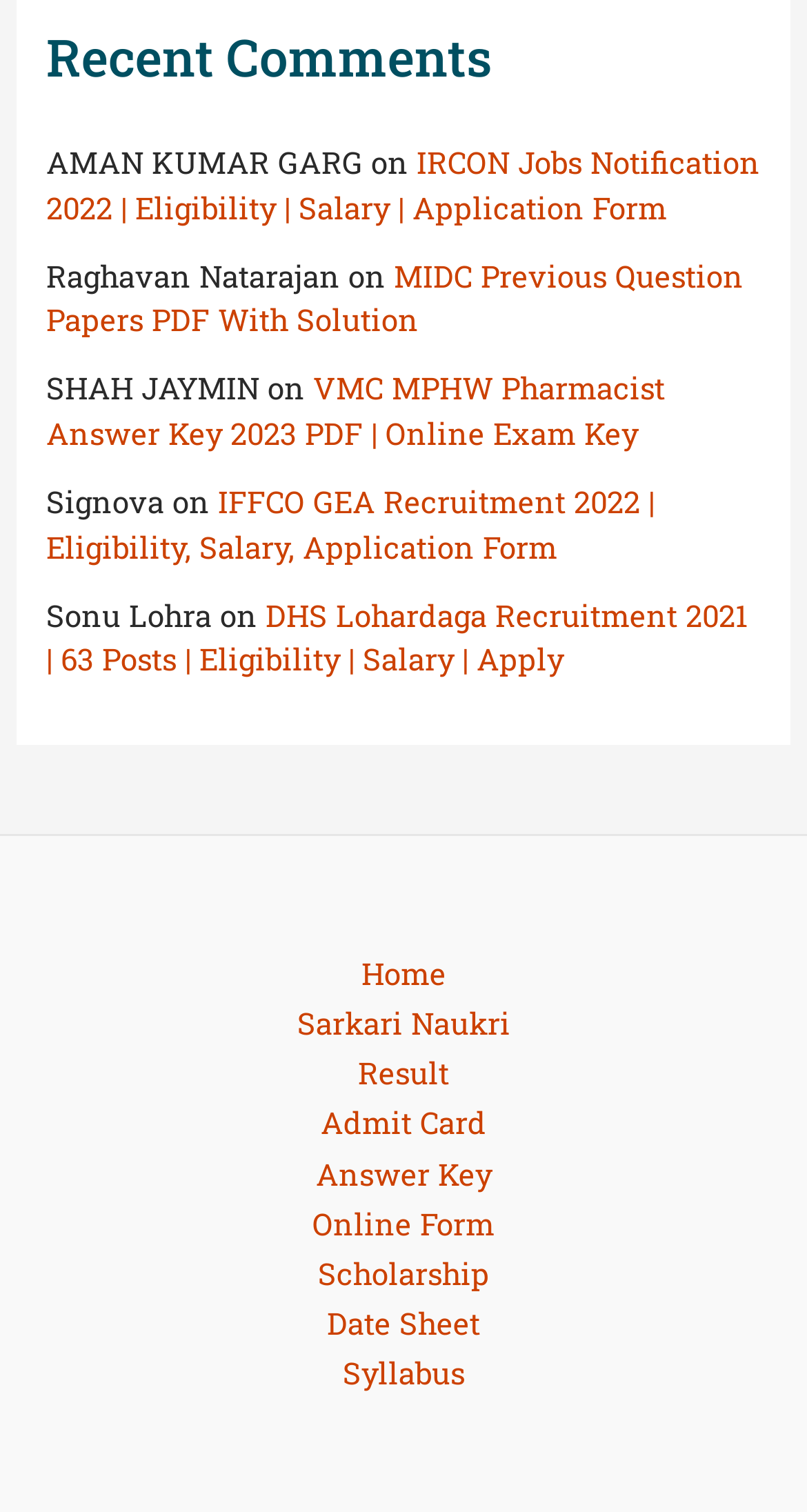Please predict the bounding box coordinates of the element's region where a click is necessary to complete the following instruction: "check Answer Key". The coordinates should be represented by four float numbers between 0 and 1, i.e., [left, top, right, bottom].

[0.34, 0.76, 0.66, 0.793]